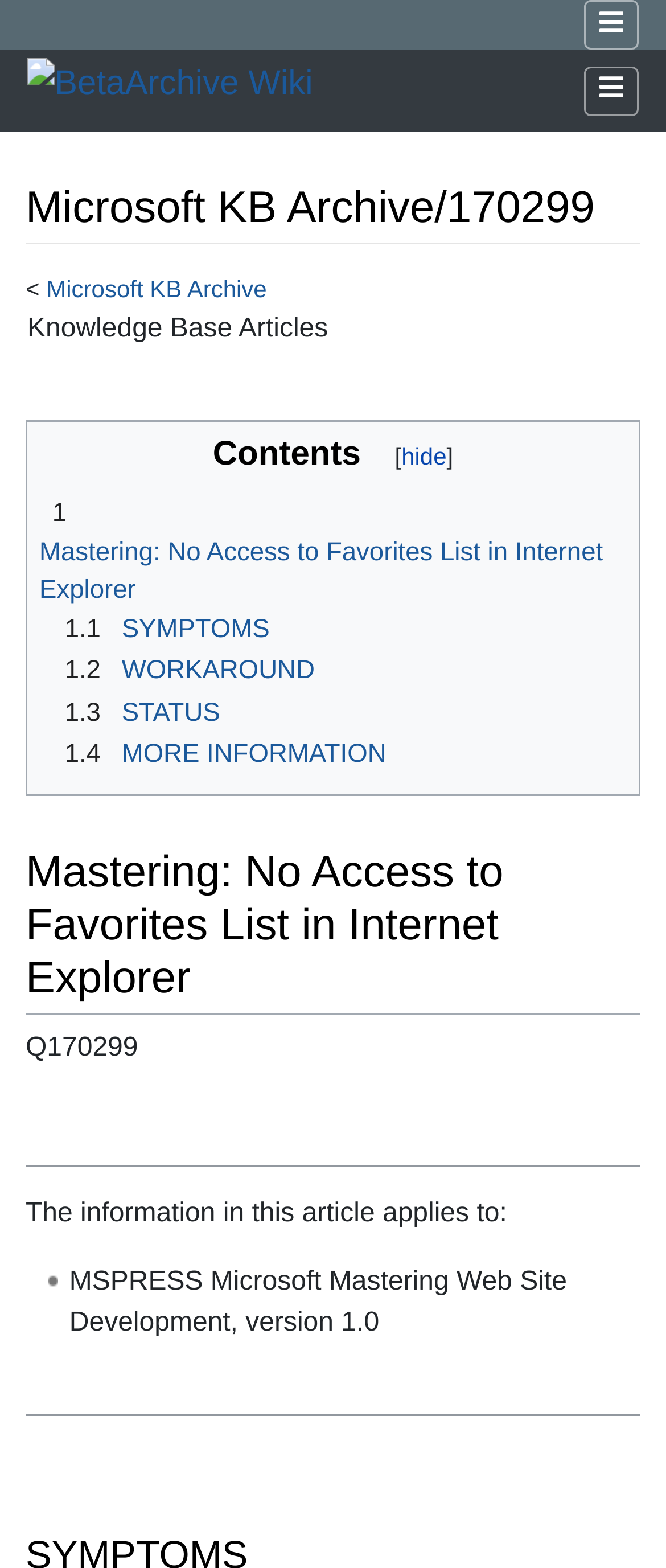Please locate the UI element described by "title="Visit the main page"" and provide its bounding box coordinates.

[0.041, 0.045, 0.47, 0.069]